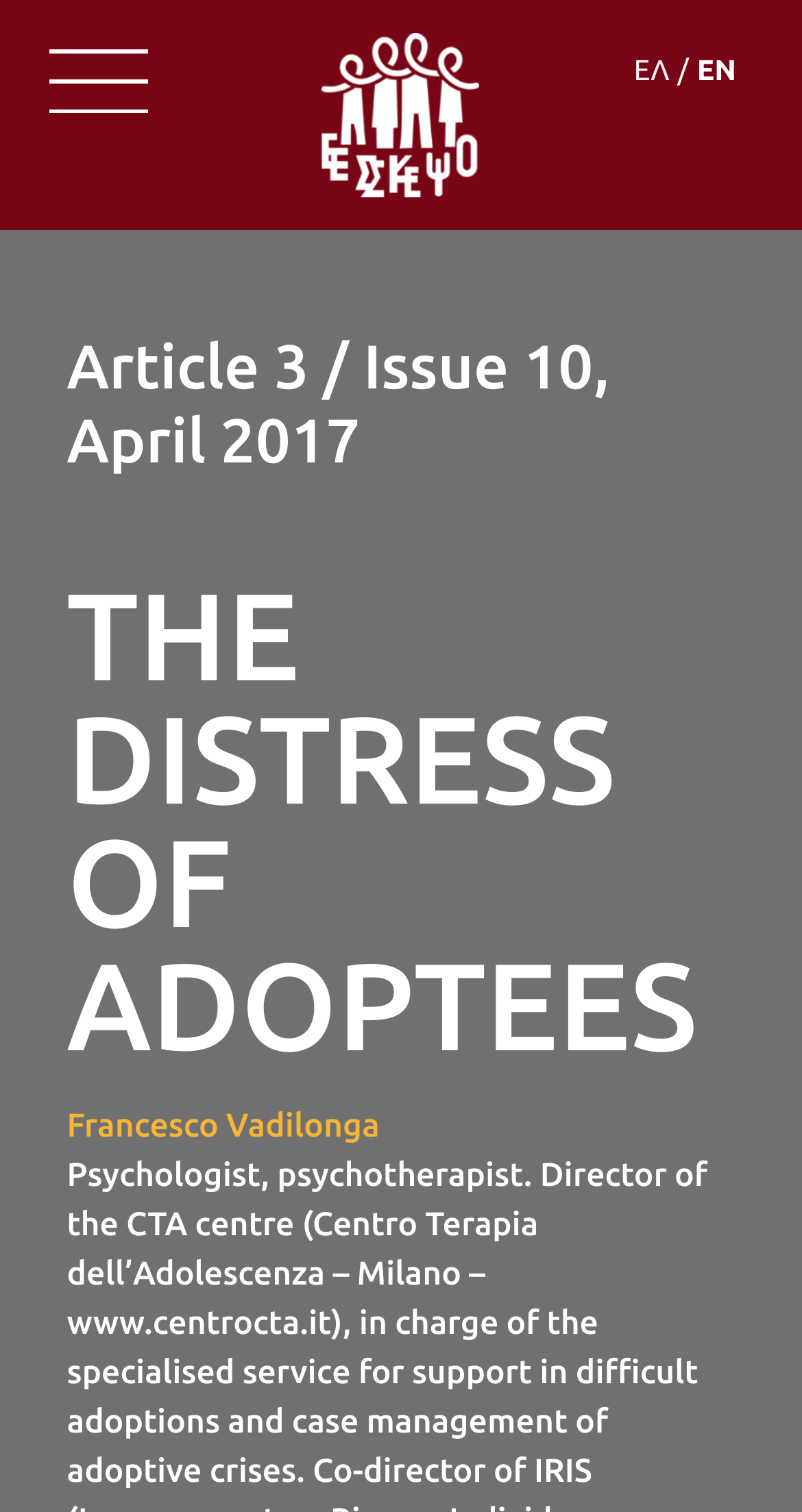Please respond in a single word or phrase: 
What is the issue number of the publication?

10